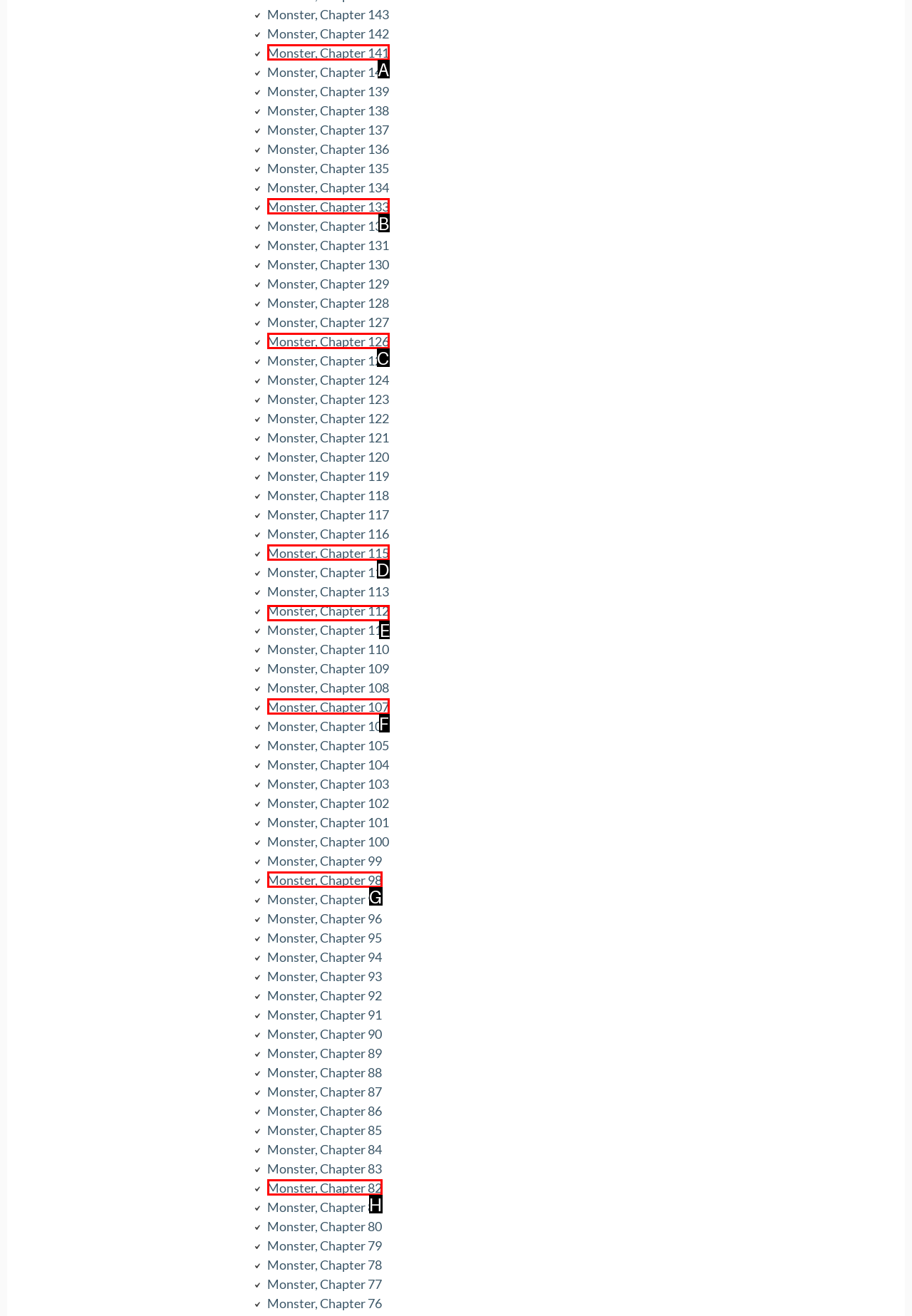Select the HTML element that should be clicked to accomplish the task: access Monster, Chapter 50 Reply with the corresponding letter of the option.

E